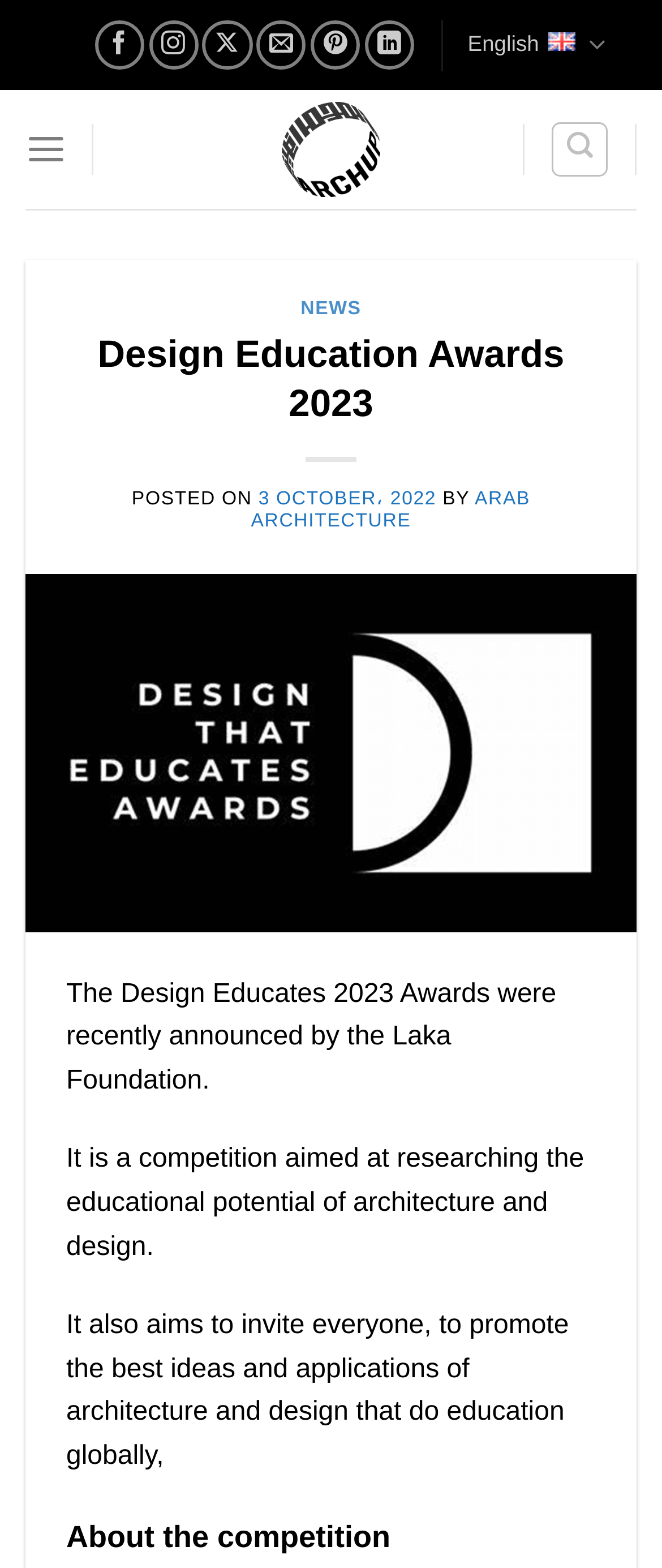Determine the bounding box coordinates for the clickable element to execute this instruction: "Search". Provide the coordinates as four float numbers between 0 and 1, i.e., [left, top, right, bottom].

[0.834, 0.078, 0.918, 0.113]